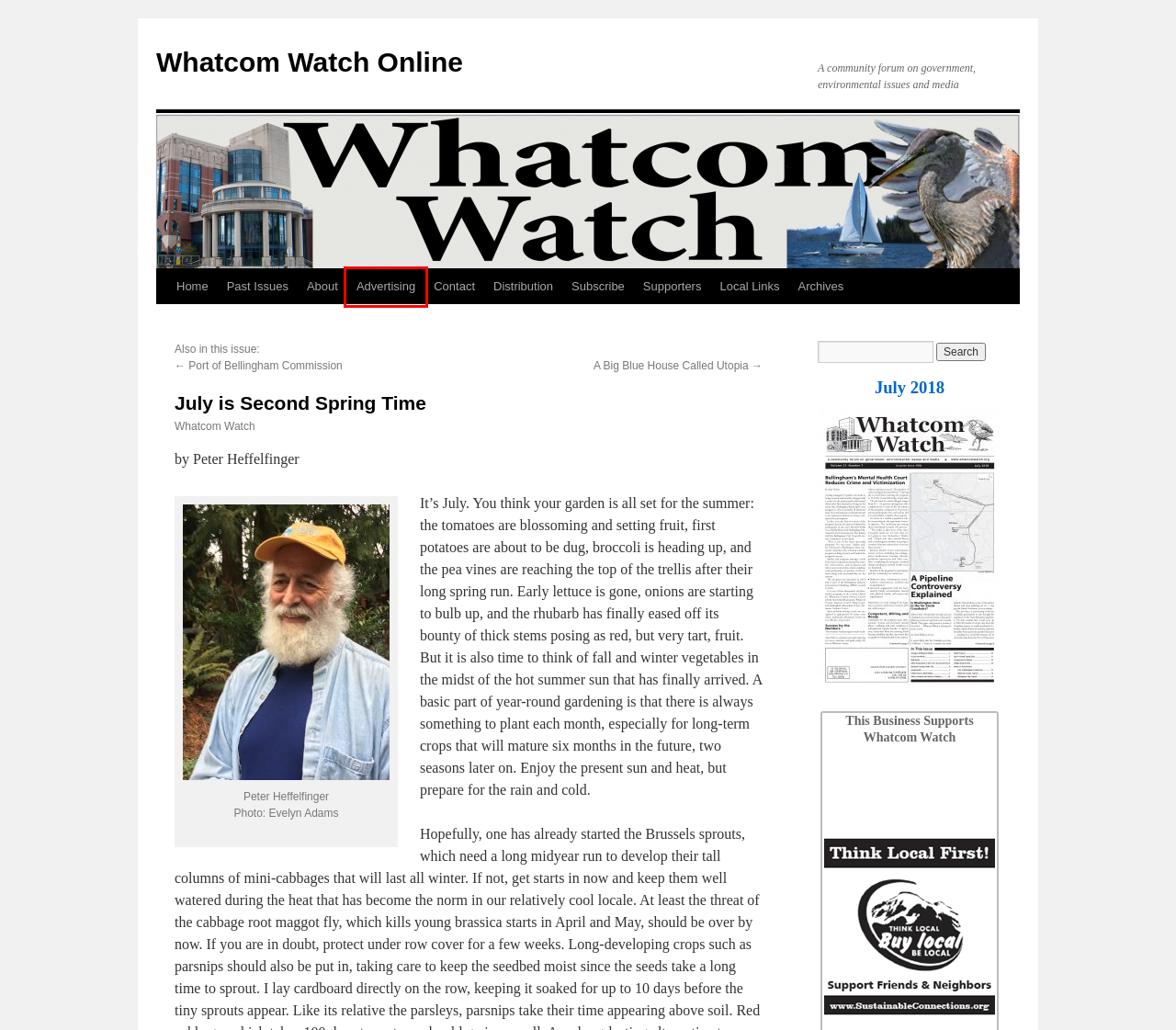Look at the screenshot of a webpage where a red bounding box surrounds a UI element. Your task is to select the best-matching webpage description for the new webpage after you click the element within the bounding box. The available options are:
A. Archives | Whatcom Watch Online
B. About | Whatcom Watch Online
C. Contact | Whatcom Watch Online
D. Subscribe | Whatcom Watch Online
E. A Big Blue House Called Utopia | Whatcom Watch Online
F. Port of Bellingham Commission | Whatcom Watch Online
G. Whatcom Watch Online | A community forum on government, environmental issues and media
H. Advertising | Whatcom Watch Online

H